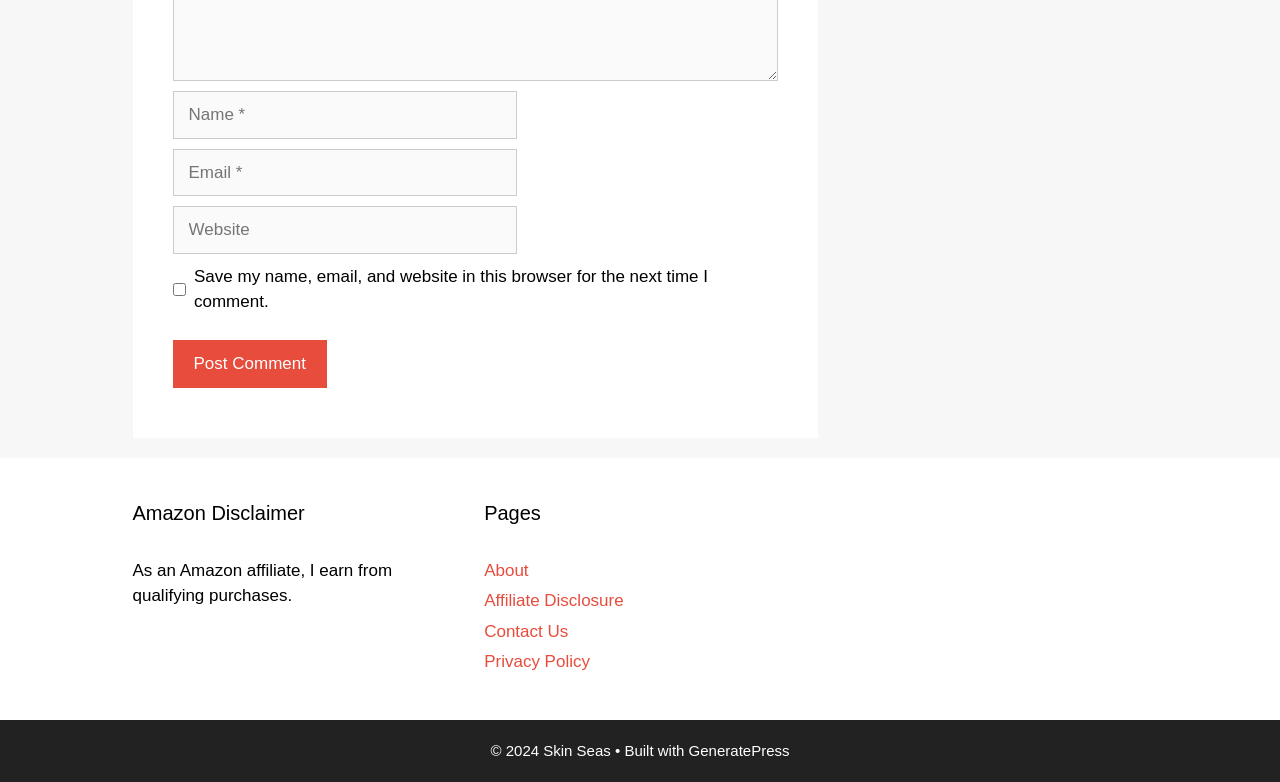Use a single word or phrase to answer the question: What is the name of the theme used to build the website?

GeneratePress